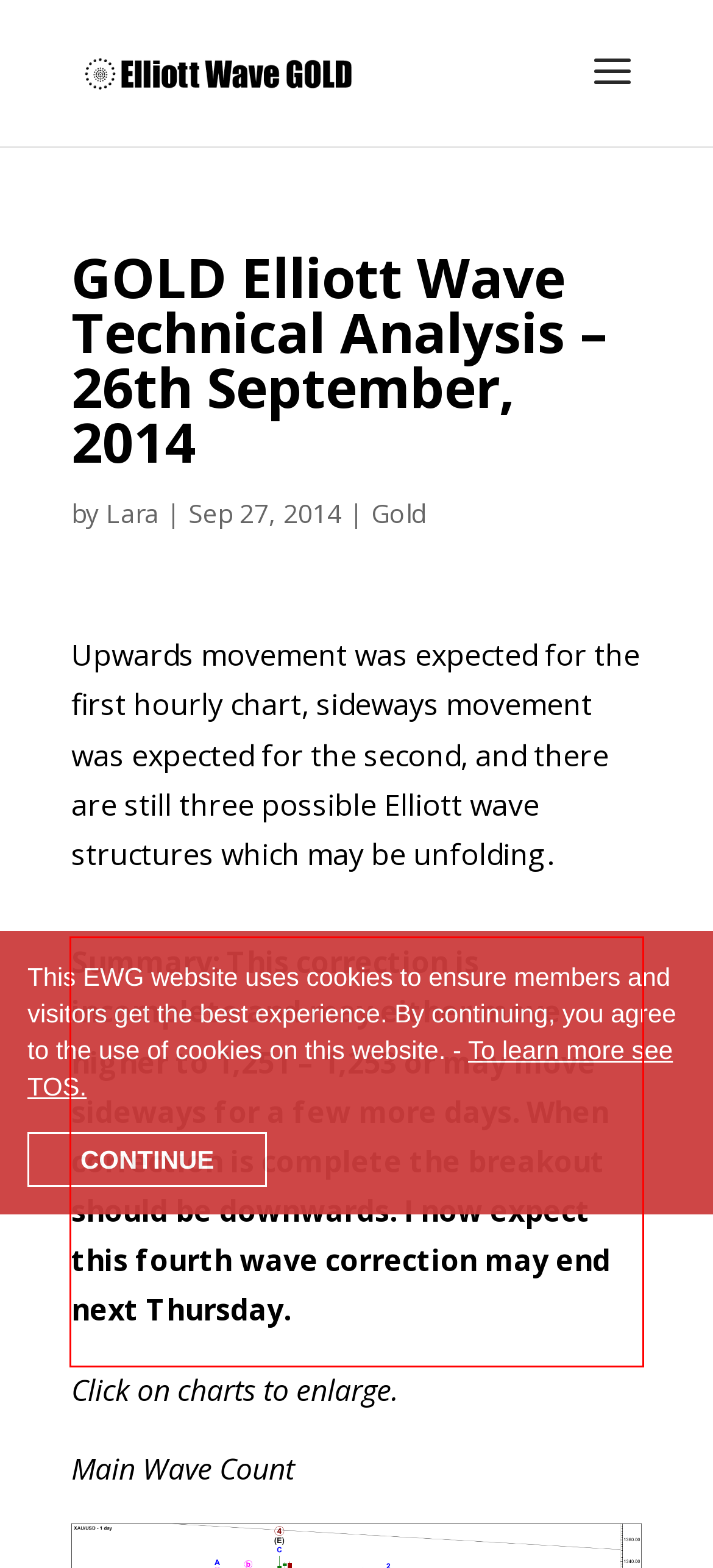Given the screenshot of a webpage, identify the red rectangle bounding box and recognize the text content inside it, generating the extracted text.

Summary: This correction is incomplete and may either move higher to 1,251 – 1,253 or may move sideways for a few more days. When correction is complete the breakout should be downwards. I now expect this fourth wave correction may end next Thursday.